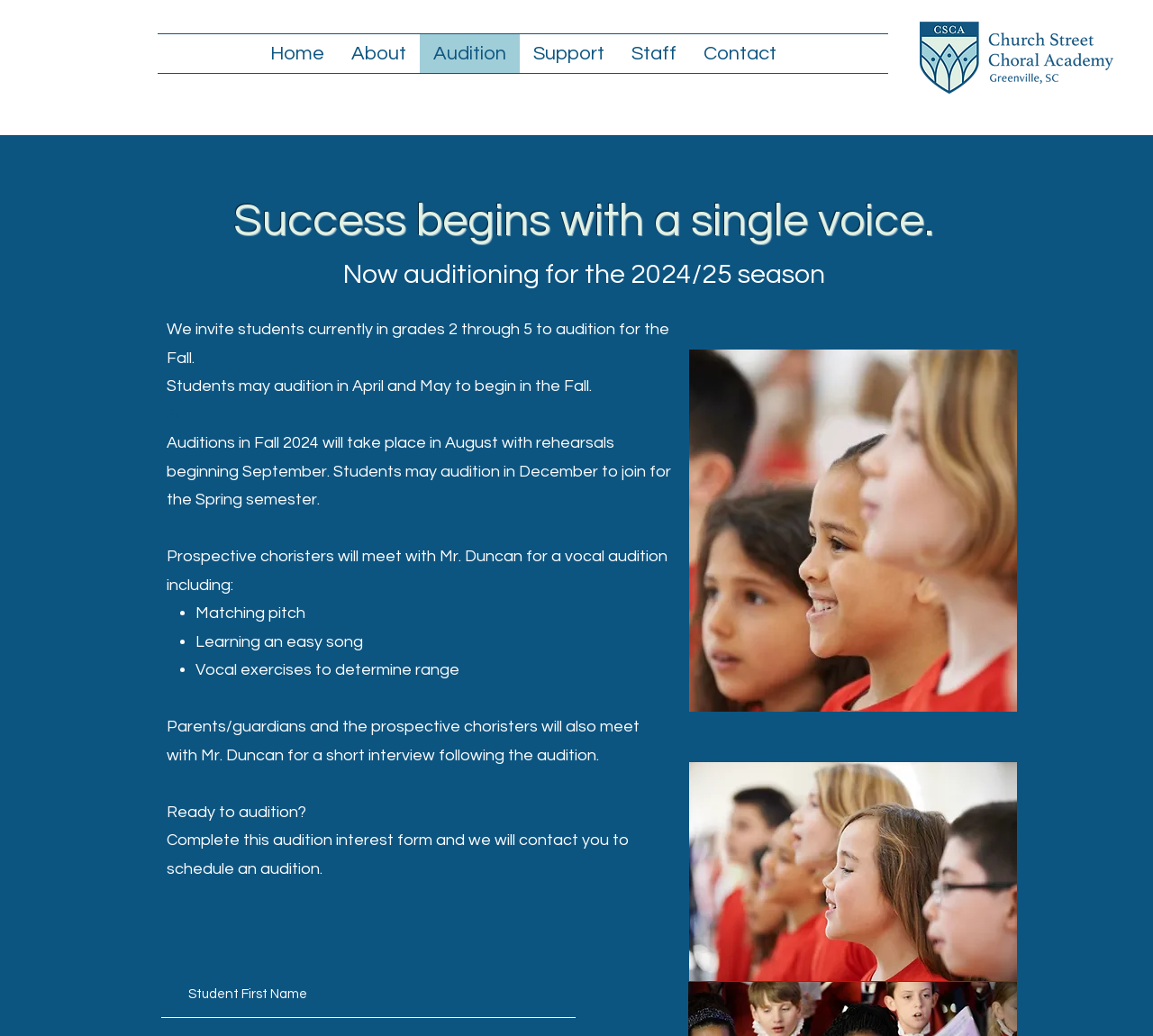Please reply with a single word or brief phrase to the question: 
What is the name of the logo image?

CSCA Logo Primary.png